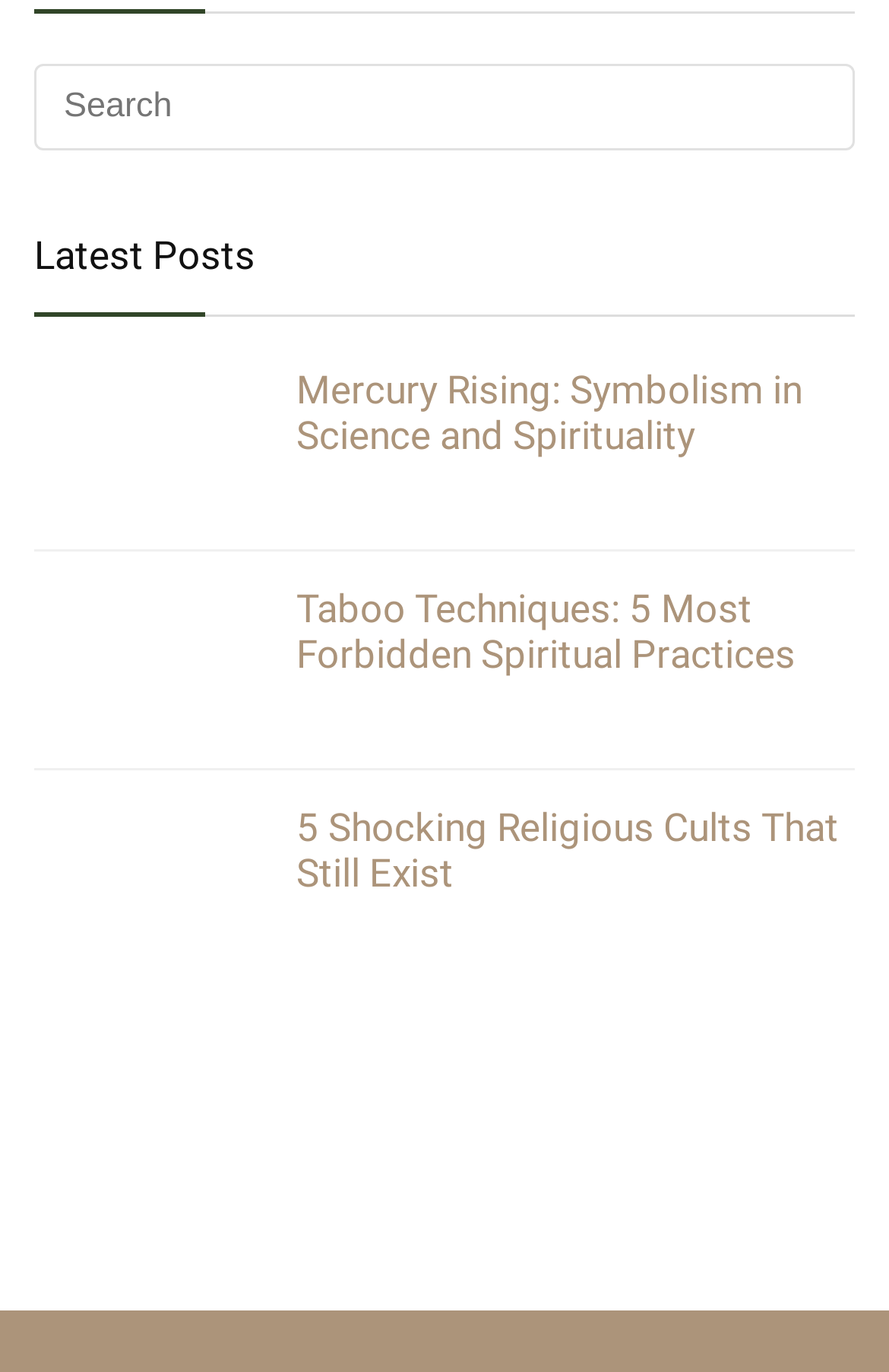Use the information in the screenshot to answer the question comprehensively: Are the posts on this webpage clickable?

I found that each post heading has a corresponding link element, which suggests that users can click on the headings to access the full content of the posts.